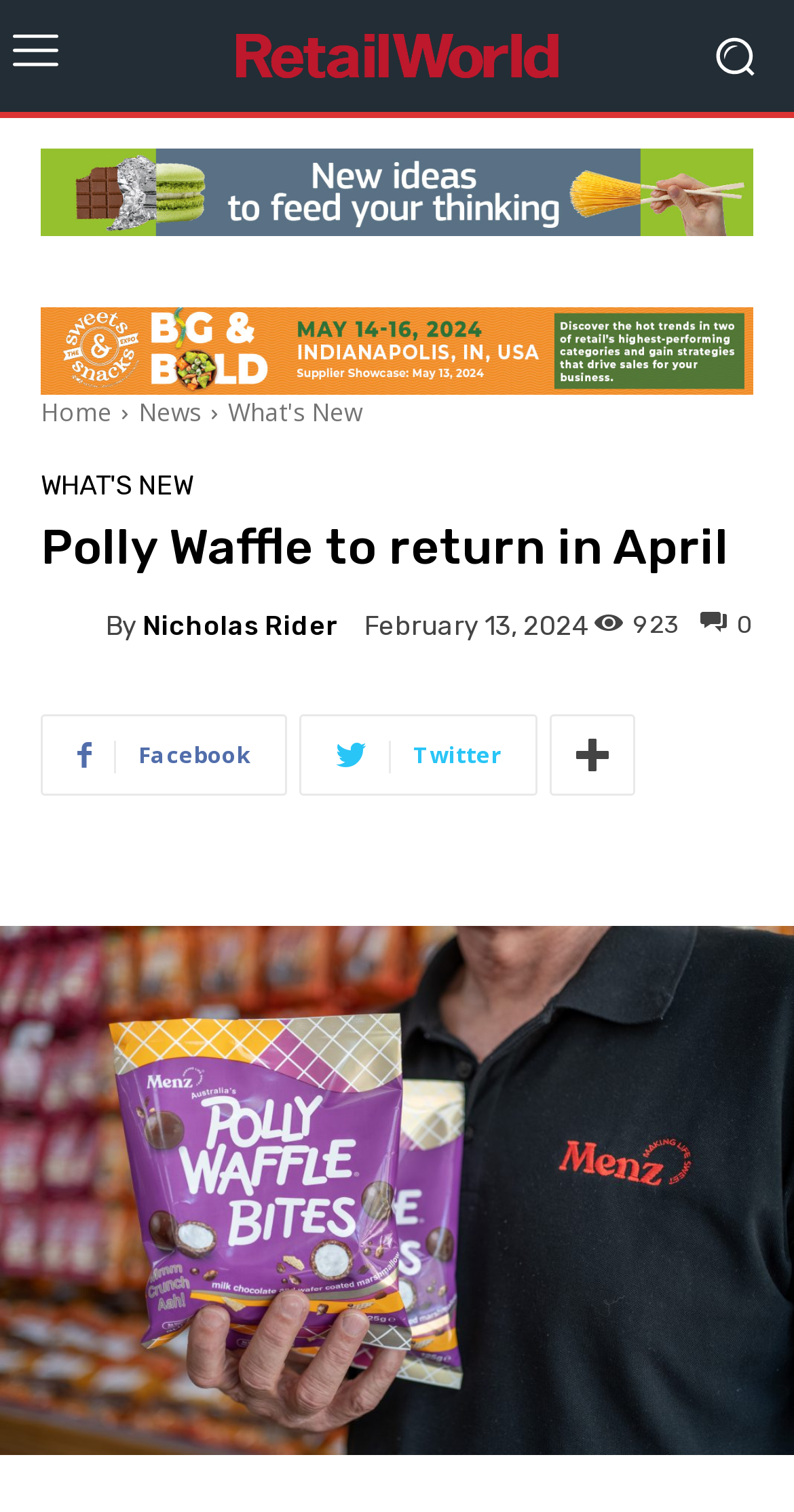How many navigation links are there?
Using the image as a reference, answer with just one word or a short phrase.

4